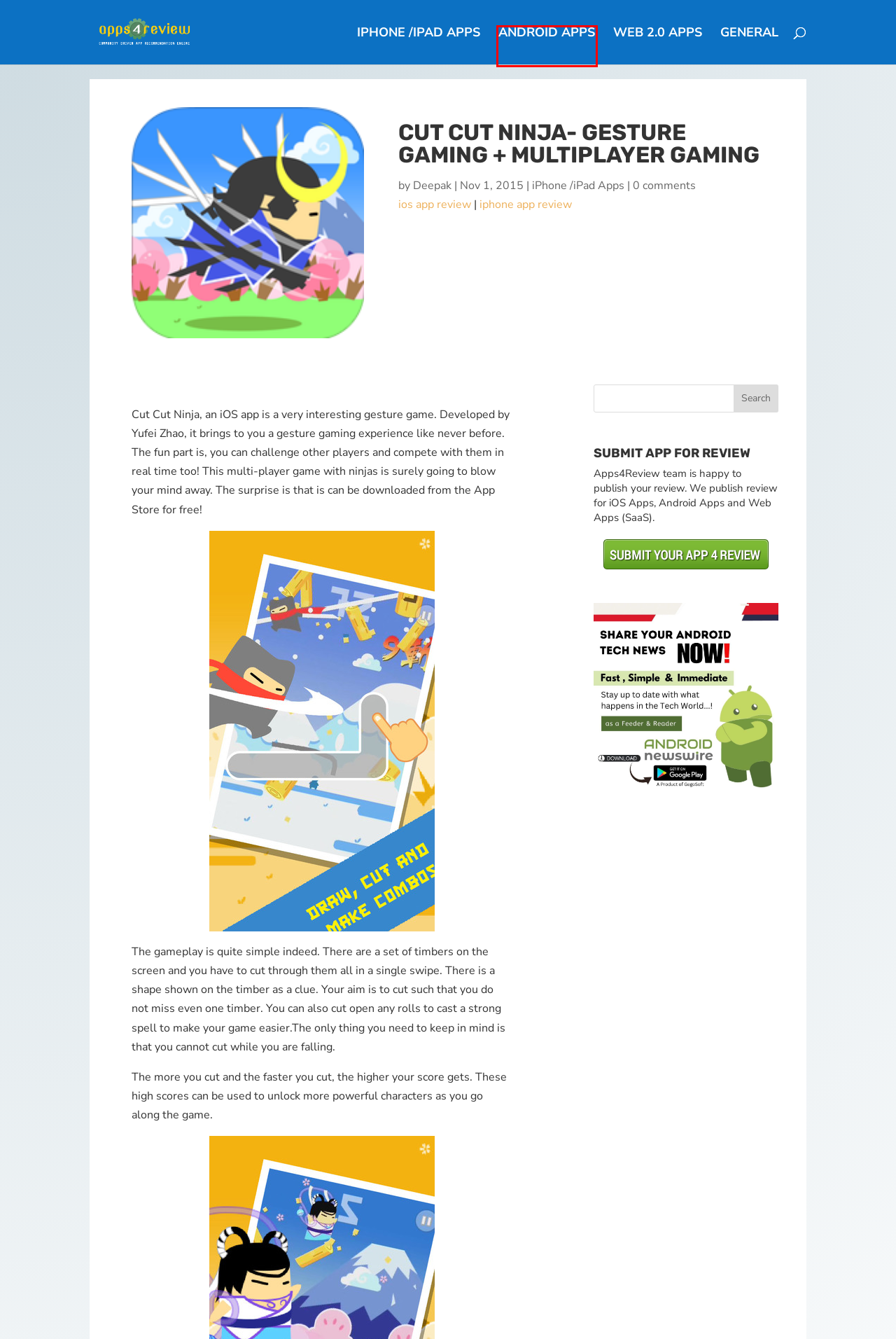Review the screenshot of a webpage that includes a red bounding box. Choose the webpage description that best matches the new webpage displayed after clicking the element within the bounding box. Here are the candidates:
A. Web 2.0 Apps Archives - Apps4review
B. Homepage - Apps4review
C. Submit Your App for Review - Apps4review
D. iphone app review Archives - Apps4review
E. Deepak, Author at Apps4review
F. iPhone /iPad Apps Archives - Apps4review
G. Android Apps Archives - Apps4review
H. General Archives - Apps4review

G